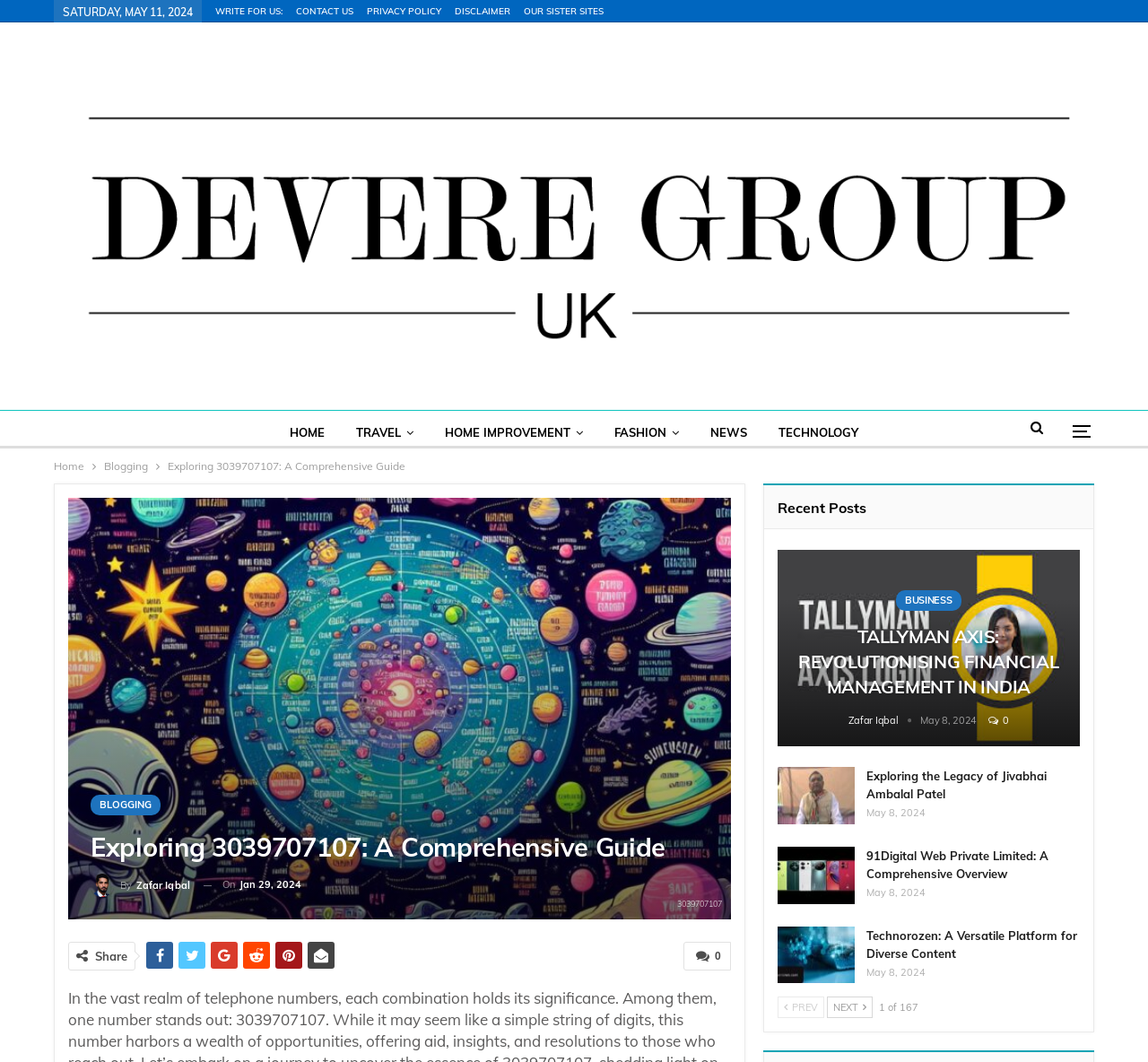Determine the bounding box for the described HTML element: "Write For us:". Ensure the coordinates are four float numbers between 0 and 1 in the format [left, top, right, bottom].

[0.188, 0.005, 0.246, 0.016]